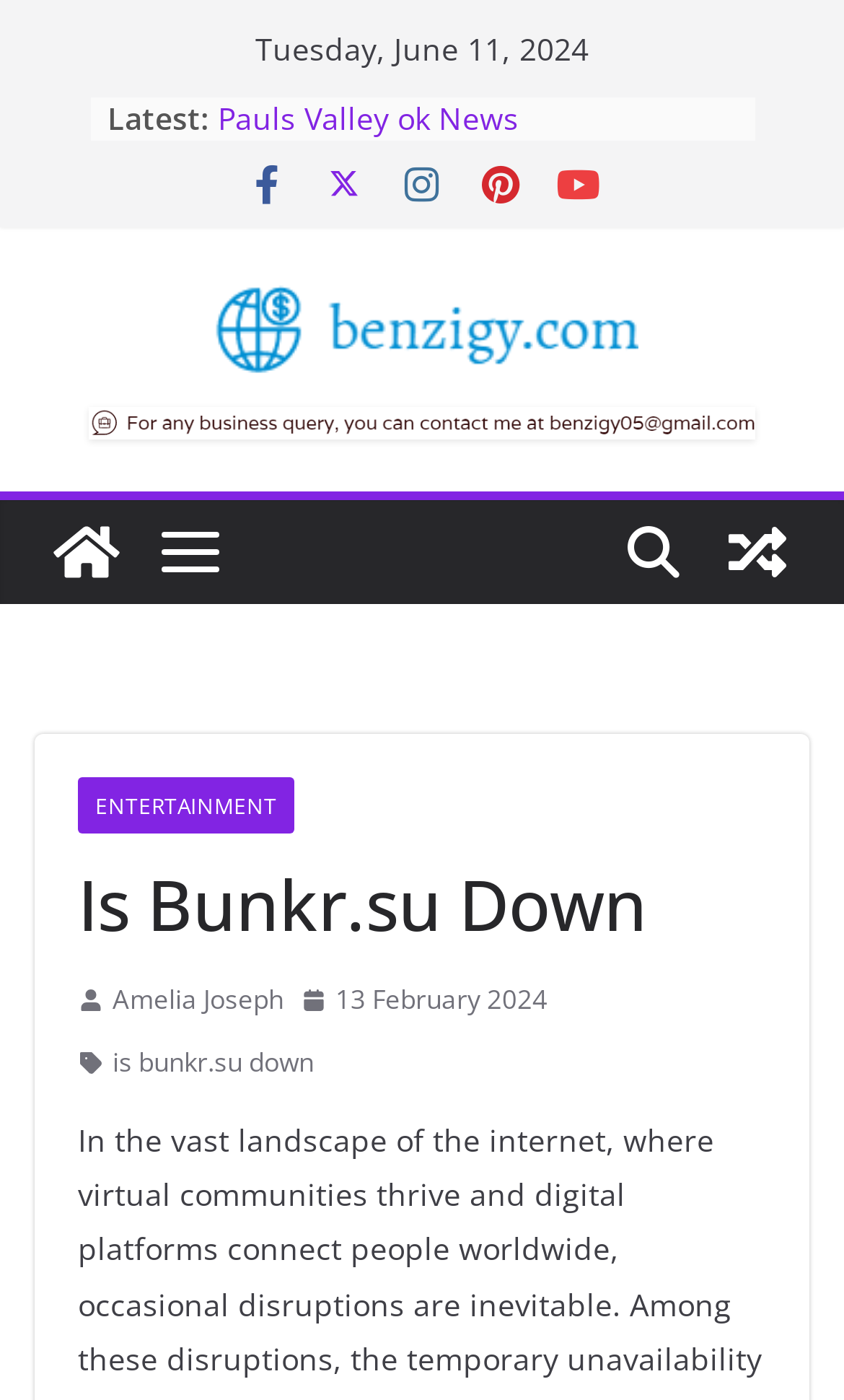Please analyze the image and provide a thorough answer to the question:
What is the purpose of the icons with bounding box coordinates [0.29, 0.116, 0.341, 0.147], [0.382, 0.116, 0.433, 0.147], and so on?

The icons with bounding box coordinates [0.29, 0.116, 0.341, 0.147], [0.382, 0.116, 0.433, 0.147], and so on, are likely social media links. This can be inferred from their position and design, which is typical of social media icons. They are also grouped together, suggesting that they are related to each other and serve a similar purpose.